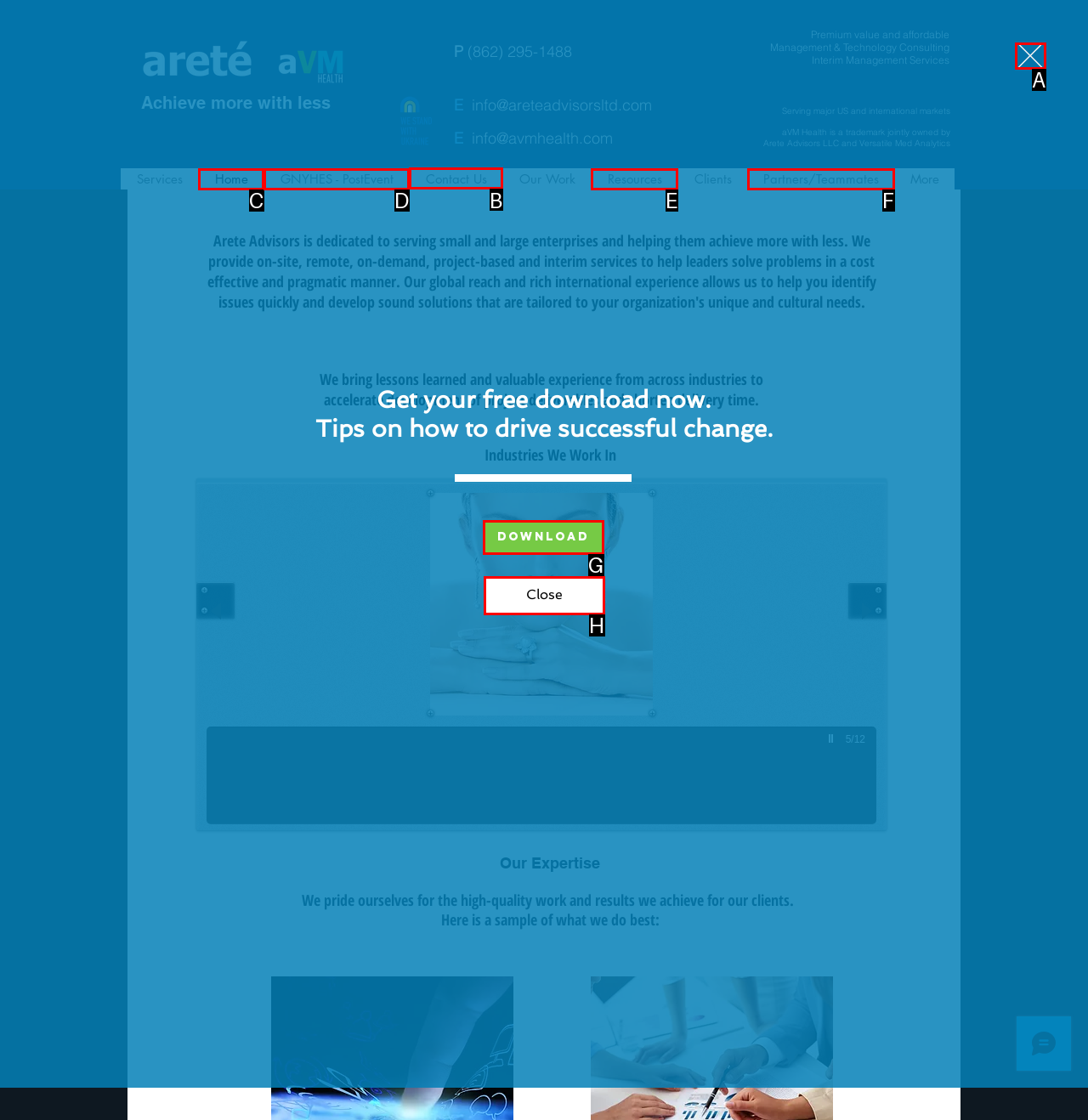Identify which HTML element should be clicked to fulfill this instruction: Click the 'Contact Us' link Reply with the correct option's letter.

B